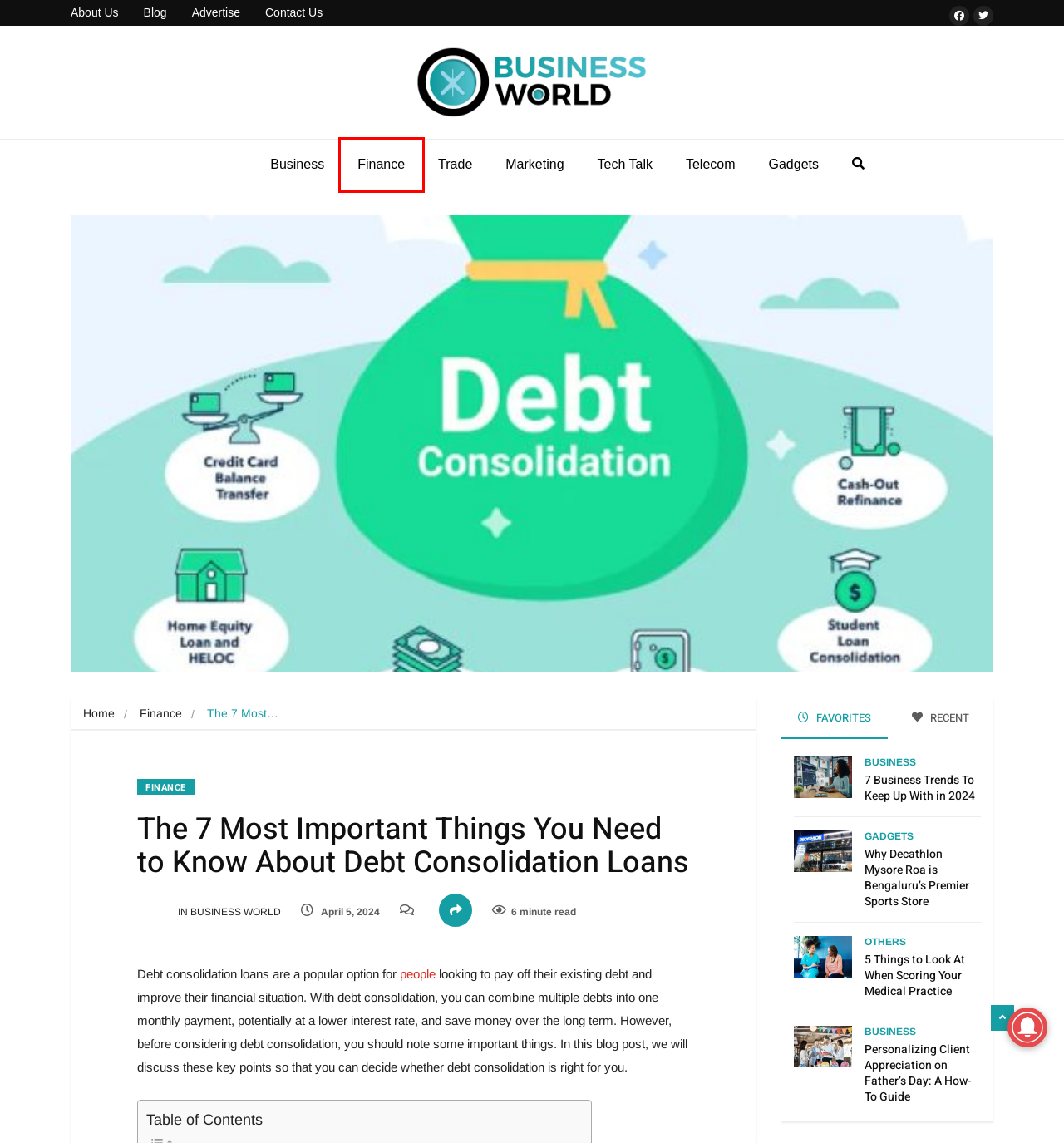You are presented with a screenshot of a webpage containing a red bounding box around an element. Determine which webpage description best describes the new webpage after clicking on the highlighted element. Here are the candidates:
A. Tech Talk Archives - In Business World
B. Finance Archives - In Business World
C. About Us - In Business World
D. 5 Things to Look At When Scoring Your Medical Practice
E. Marketing Archives - In Business World
F. Telecom Archives - In Business World
G. Others Archives - In Business World
H. In Business World, Author at In Business World

B